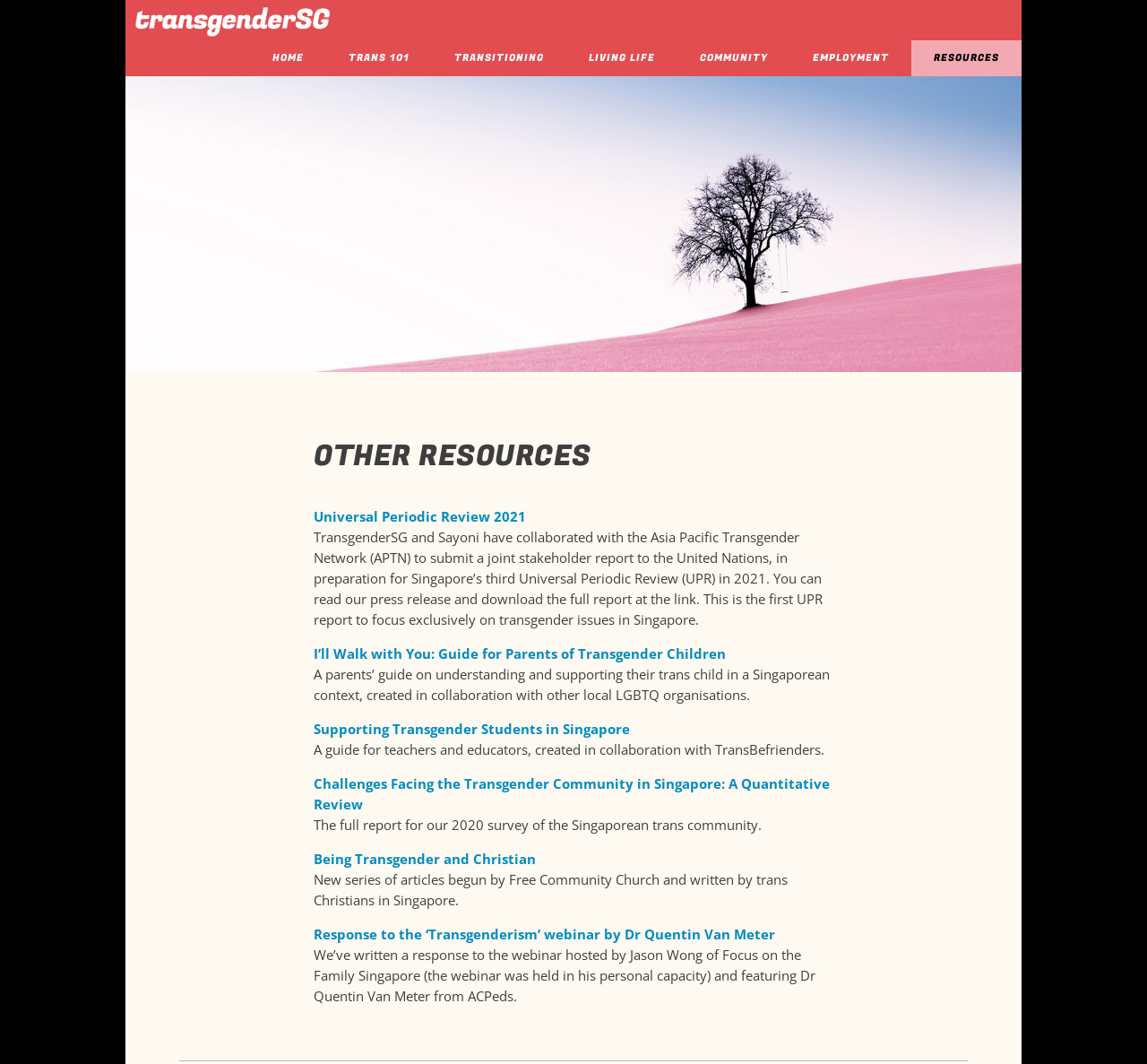Reply to the question below using a single word or brief phrase:
What is the purpose of the guide 'I’ll Walk with You'?

supporting trans child